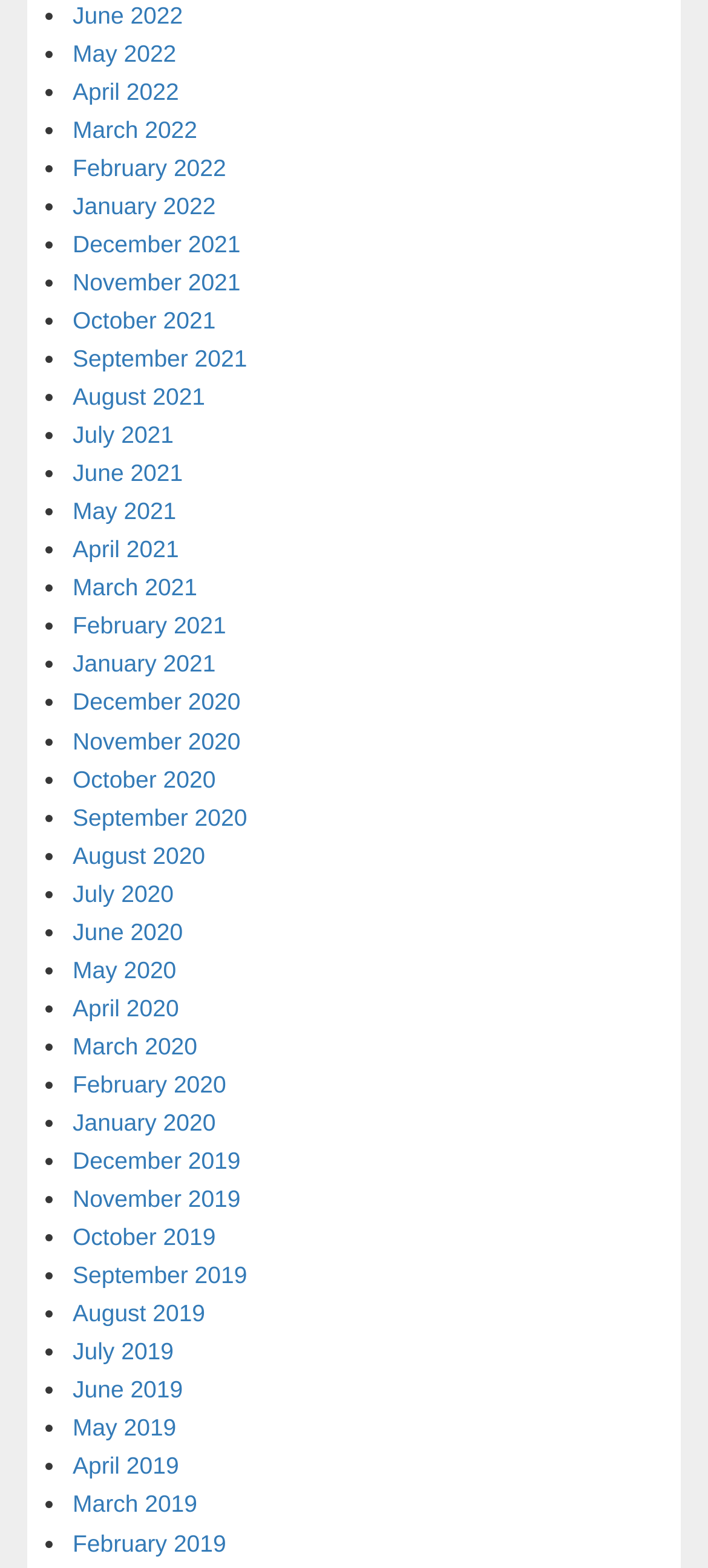Please analyze the image and give a detailed answer to the question:
What is the most recent month listed?

By examining the list of links, I found that the most recent month listed is June 2022, which is located at the top of the list.